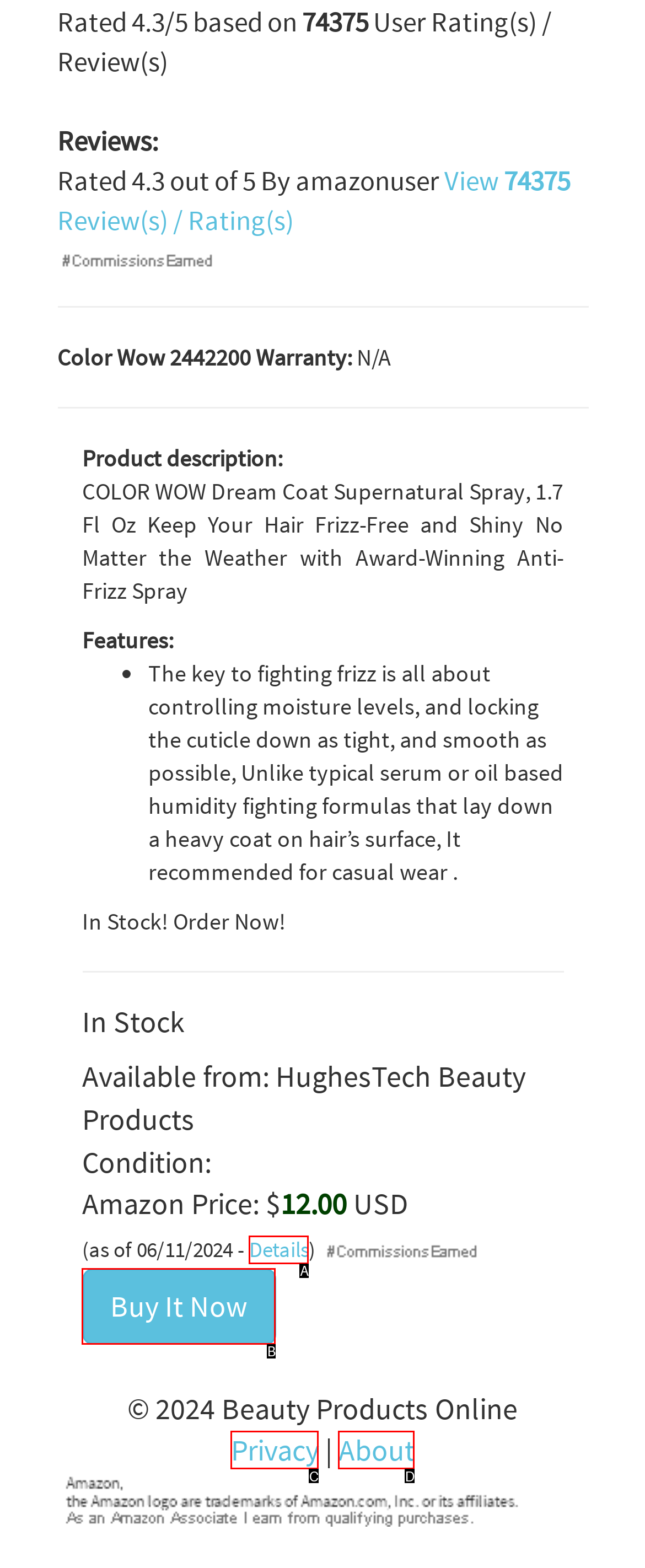Select the letter of the UI element that best matches: Buy It Now
Answer with the letter of the correct option directly.

B